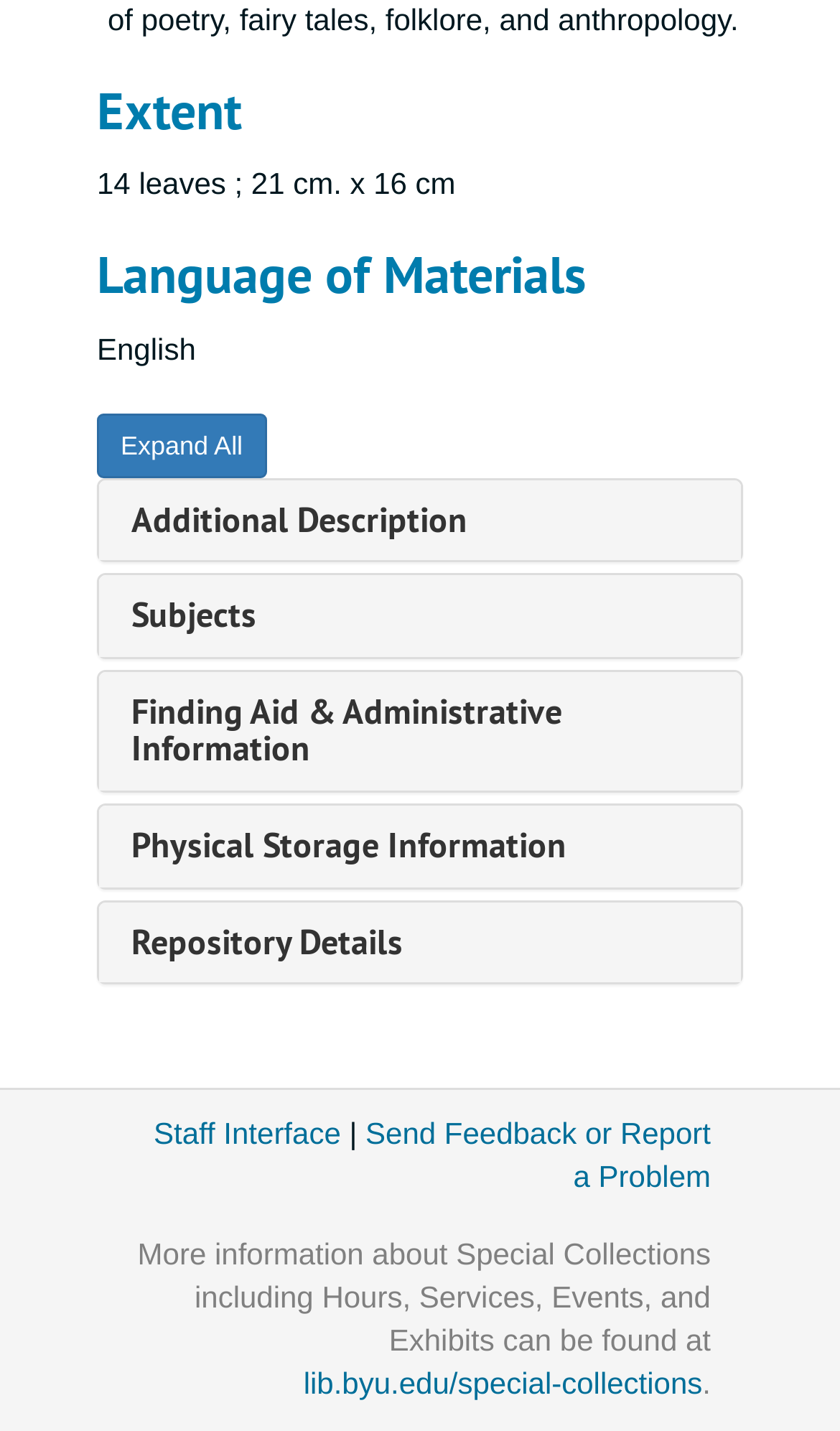Analyze the image and answer the question with as much detail as possible: 
What is the extent of the materials?

I found the answer by looking at the 'Extent' heading, which is located at the top of the webpage. Under this heading, there is a static text element that provides the extent of the materials, which is '14 leaves ; 21 cm. x 16 cm'.